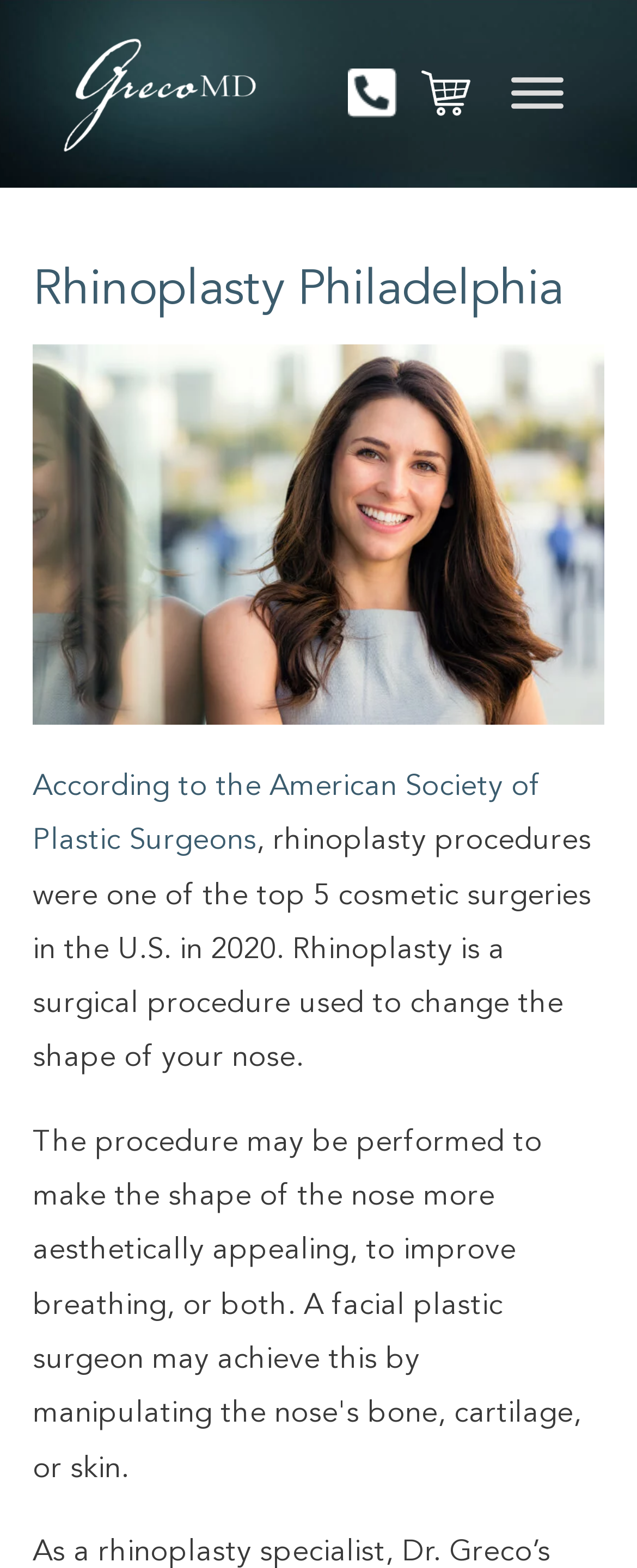What is the name of the medical procedure discussed?
Based on the image, provide your answer in one word or phrase.

Rhinoplasty